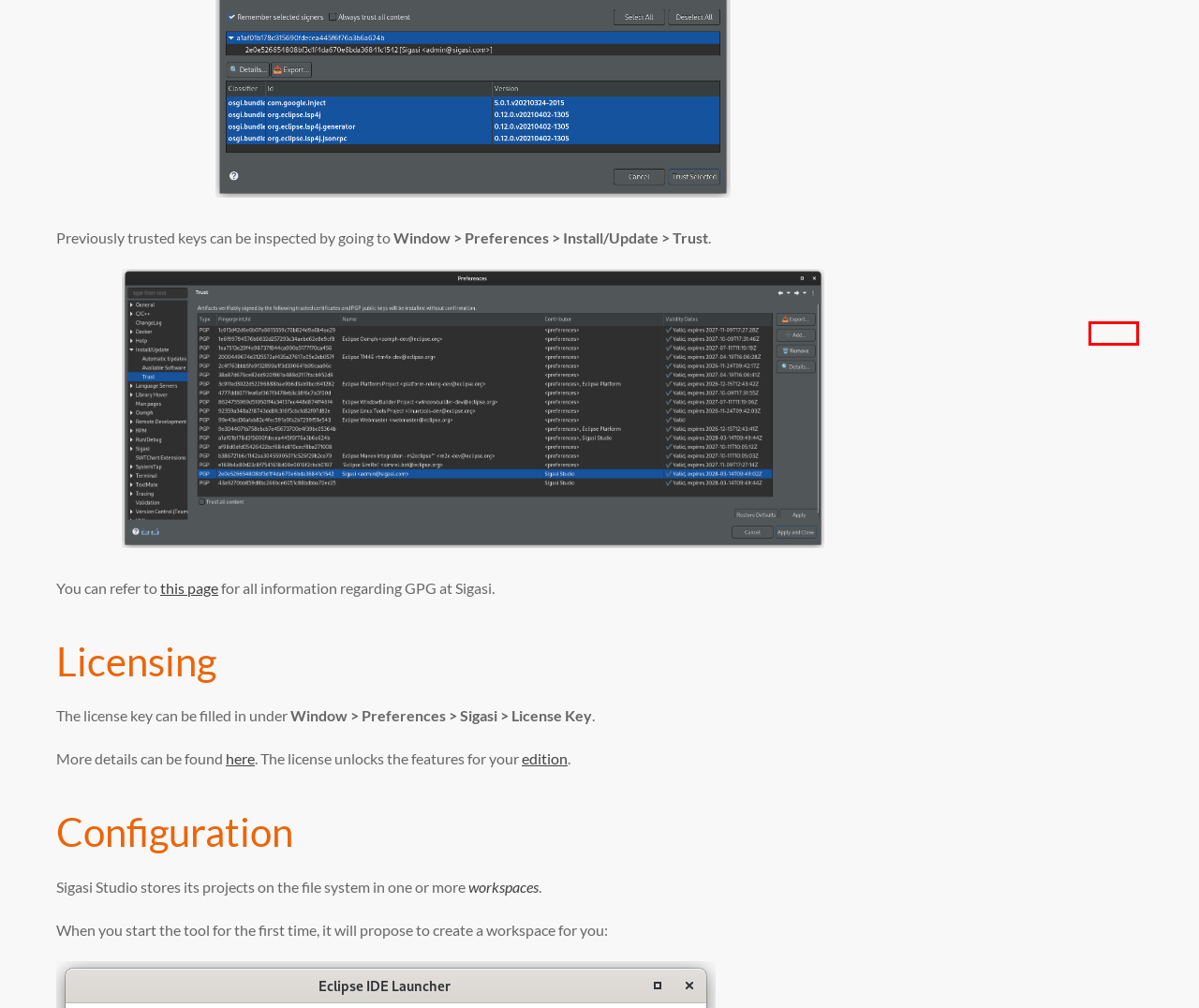Given a screenshot of a webpage featuring a red bounding box, identify the best matching webpage description for the new page after the element within the red box is clicked. Here are the options:
A. News - Sigasi
B. License Key Management - Sigasi
C. Events - Sigasi
D. Eclipse IDE for C/C++ Developers | Eclipse Packages
E. Setting Up a Project - Sigasi
F. Contact Us - Sigasi
G. Privacy Policy - Sigasi
H. Tech Articles - Sigasi

C